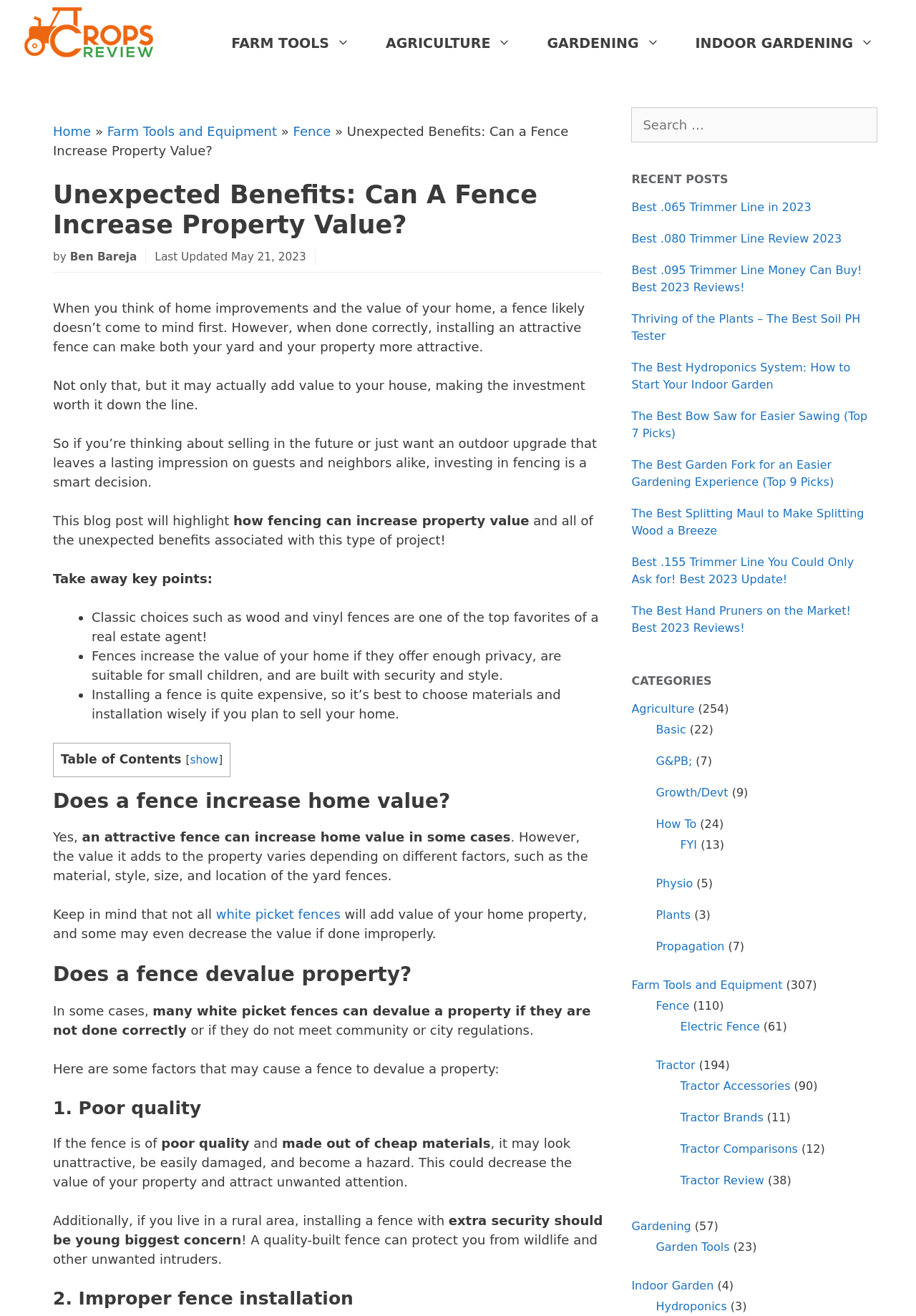What is the purpose of a fence in a rural area?
Utilize the image to construct a detailed and well-explained answer.

The webpage suggests that in a rural area, a fence can serve as a means of protection from wildlife and other unwanted intruders, highlighting the importance of installing a quality-built fence for security purposes.